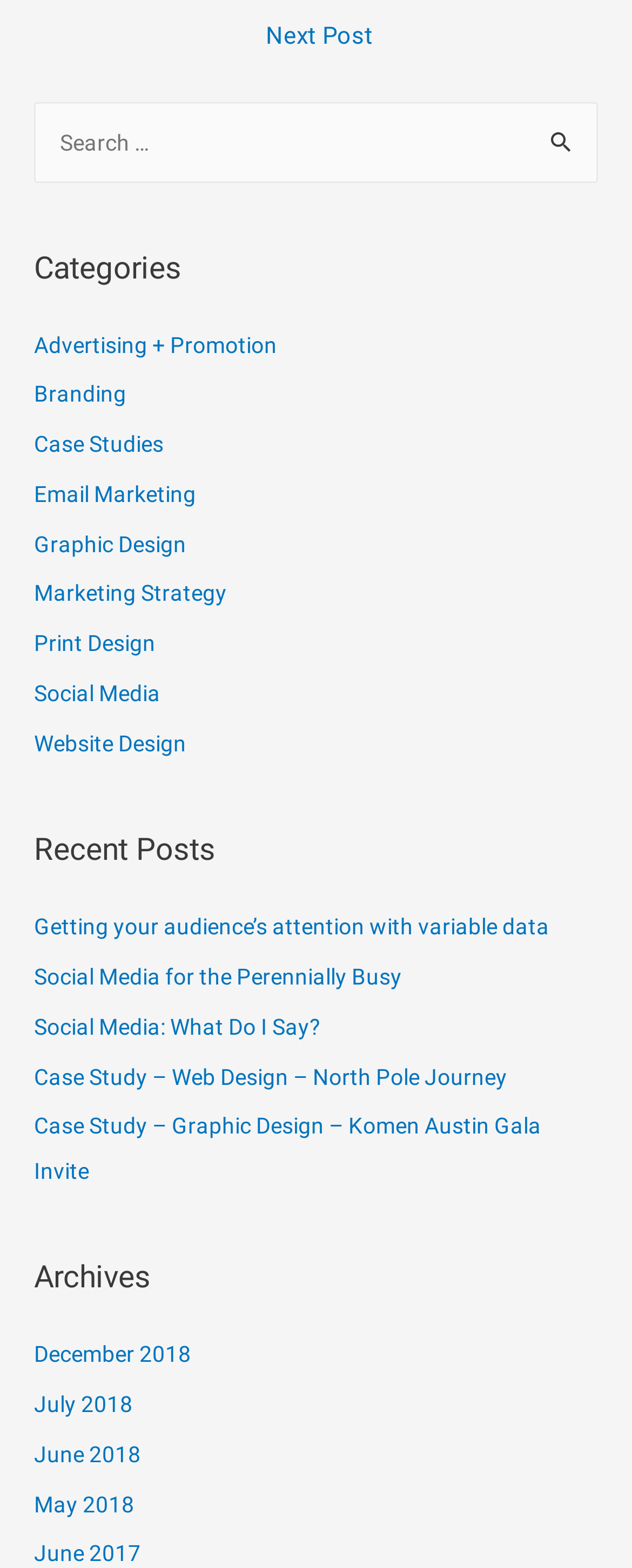Find and indicate the bounding box coordinates of the region you should select to follow the given instruction: "View the category of Advertising + Promotion".

[0.054, 0.211, 0.439, 0.228]